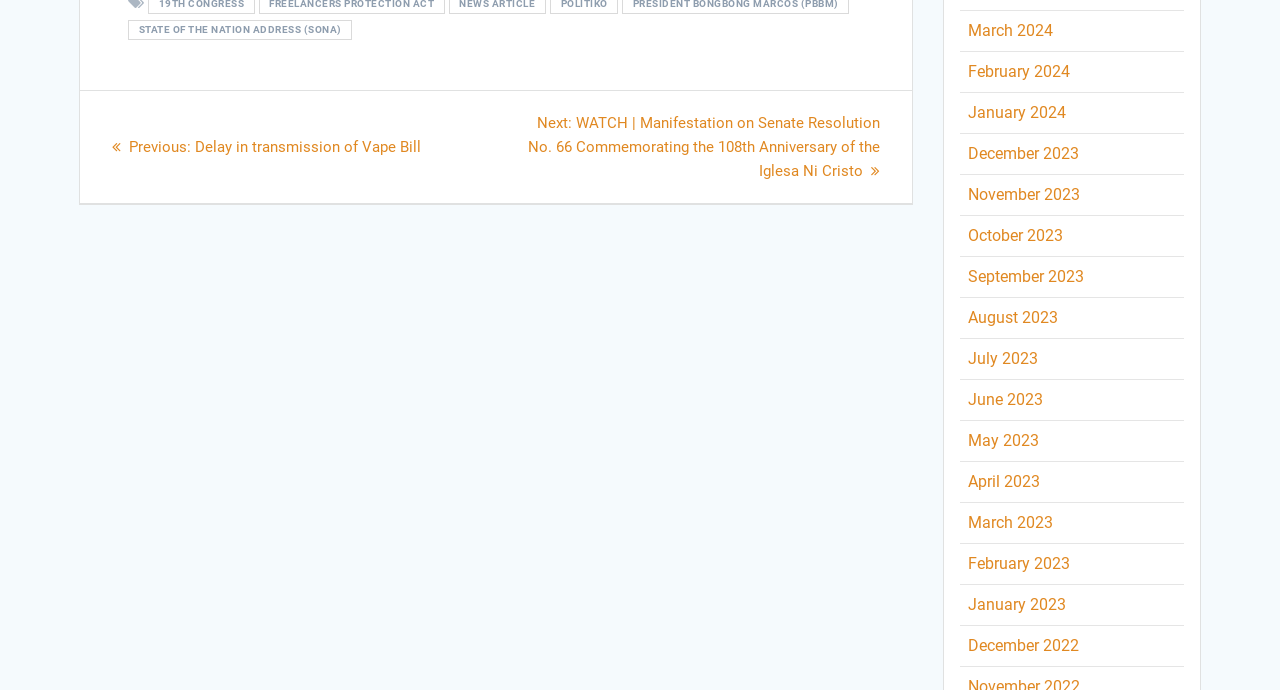Point out the bounding box coordinates of the section to click in order to follow this instruction: "Go to March 2024".

[0.756, 0.031, 0.823, 0.059]